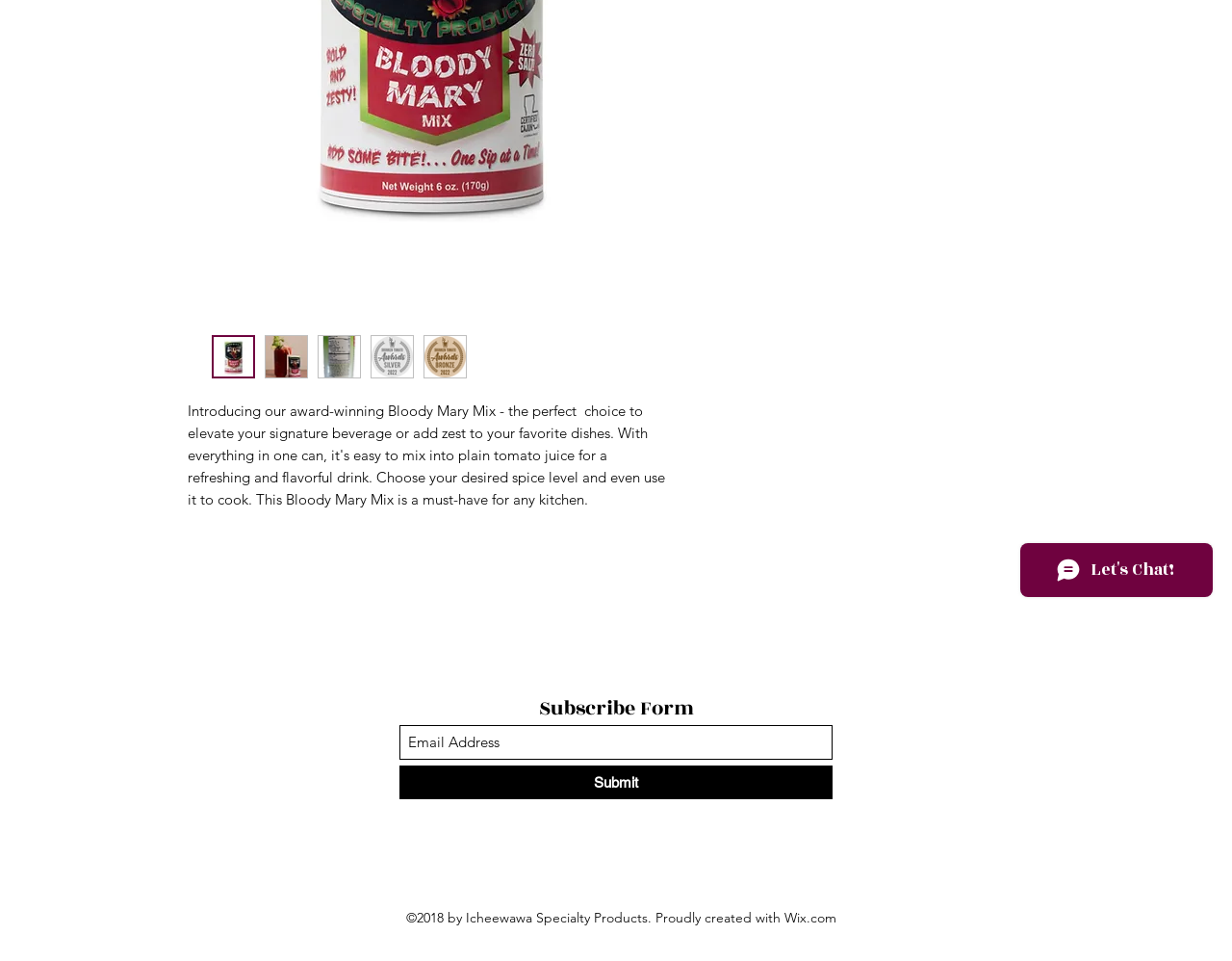Using the element description Submit, predict the bounding box coordinates for the UI element. Provide the coordinates in (top-left x, top-left y, bottom-right x, bottom-right y) format with values ranging from 0 to 1.

[0.324, 0.797, 0.676, 0.832]